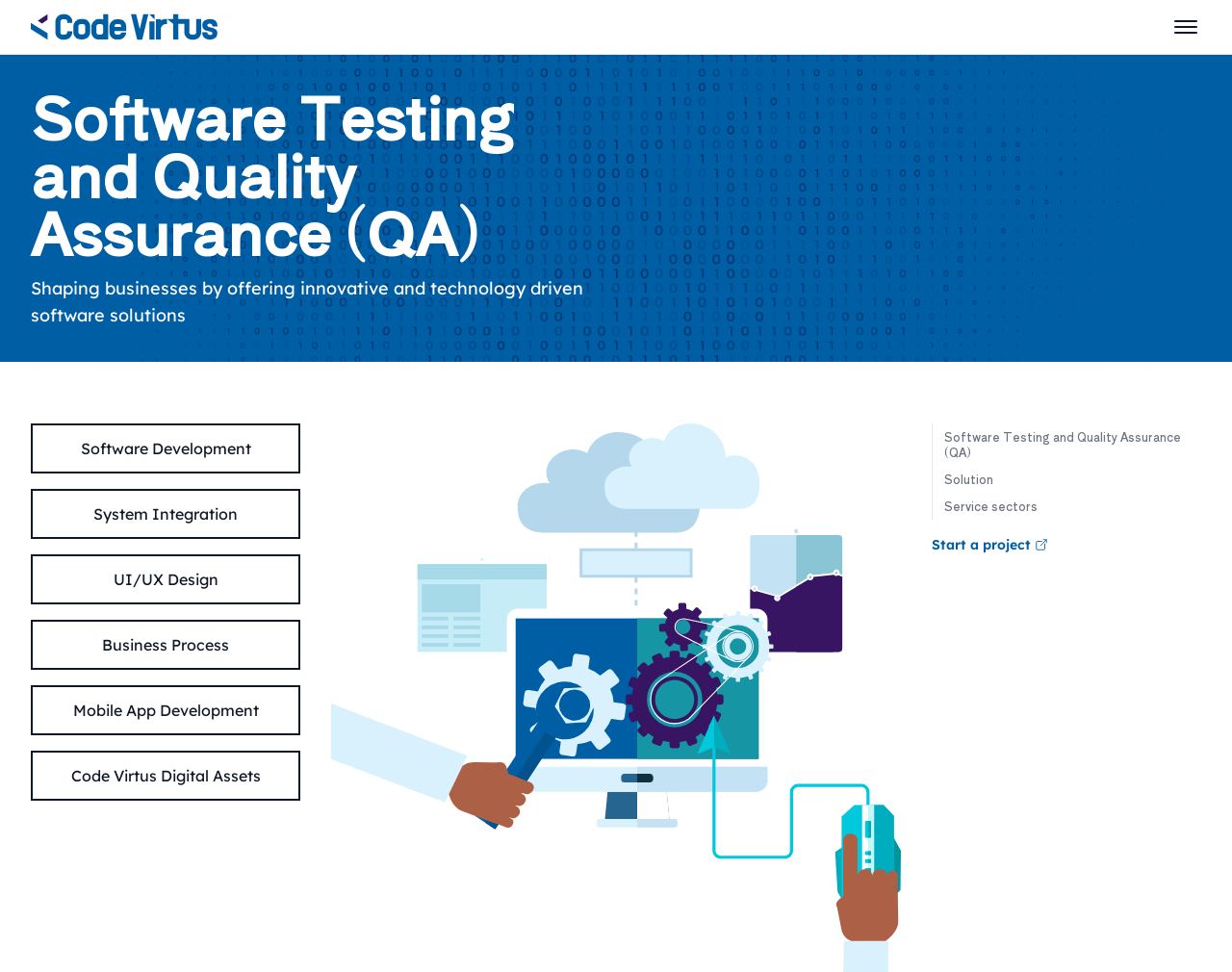Find the bounding box coordinates of the area to click in order to follow the instruction: "Start a project".

[0.756, 0.55, 0.975, 0.57]